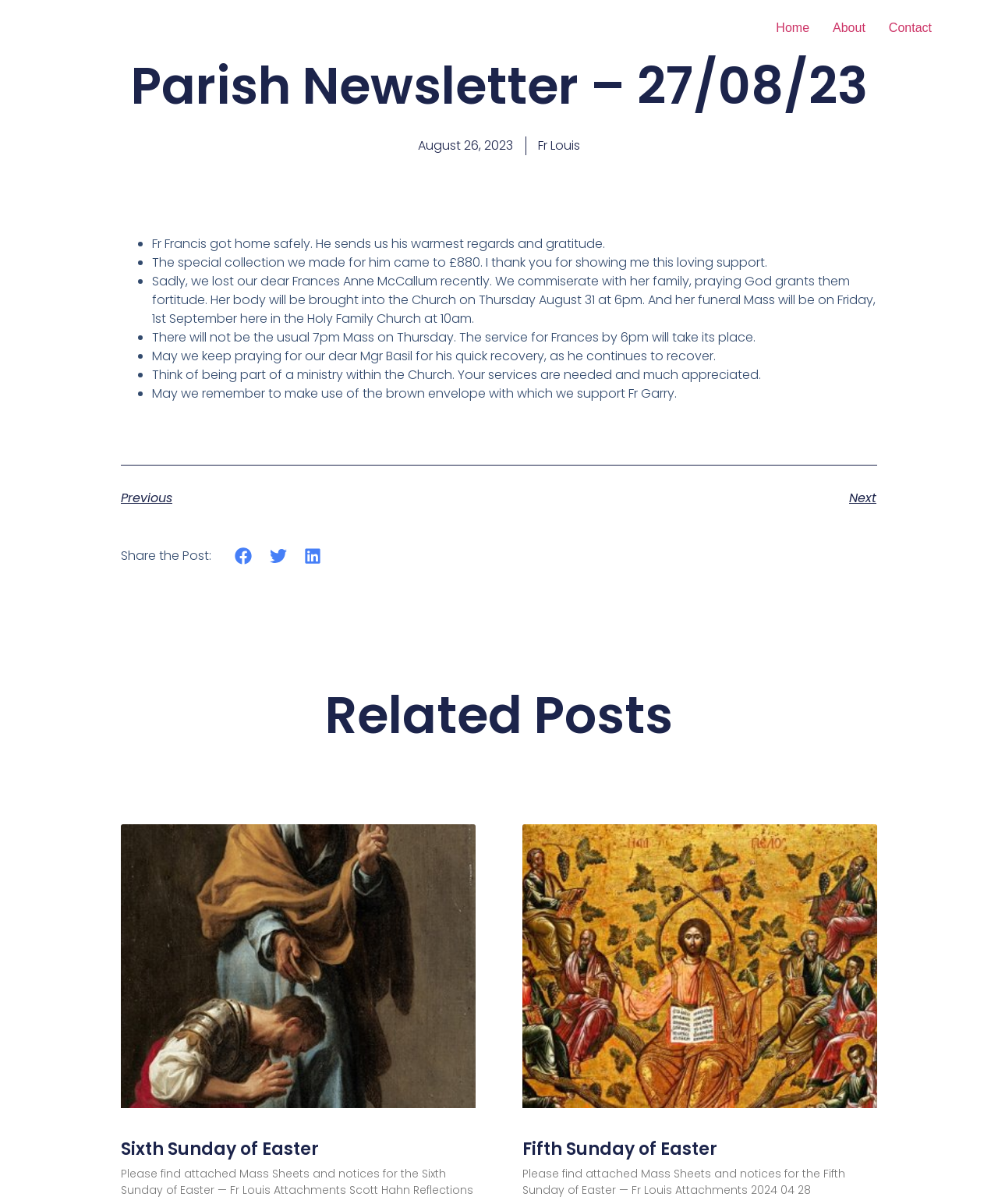What is the date of the funeral Mass for Frances Anne McCallum?
Offer a detailed and full explanation in response to the question.

I found the information about Frances Anne McCallum's funeral Mass in the paragraph that starts with 'Sadly, we lost our dear Frances Anne McCallum recently...'. According to the text, the funeral Mass will be on Friday, 1st September.